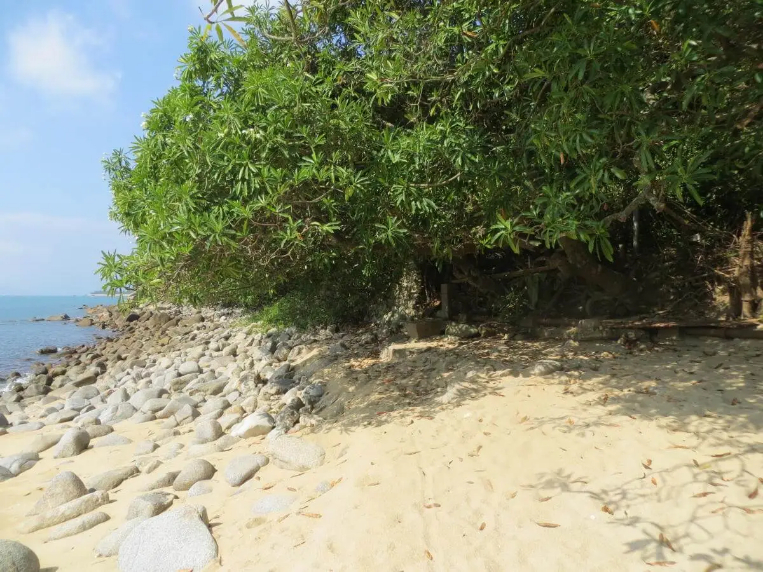Paint a vivid picture with your words by describing the image in detail.

The image depicts a serene beach scene, characterized by soft sandy shores and a rocky coastline. A lush tree spans across the left side of the frame, casting shade on the sandy area, creating a peaceful, inviting atmosphere. The coastal waters are visible in the background, gently lapping against the pebbly shore. This setting suggests a tranquil escape, likely offering a perfect spot for relaxation or reflection amid nature. The surrounding greenery adds to the sense of serenity, making it an ideal location for a day of leisure by the water.